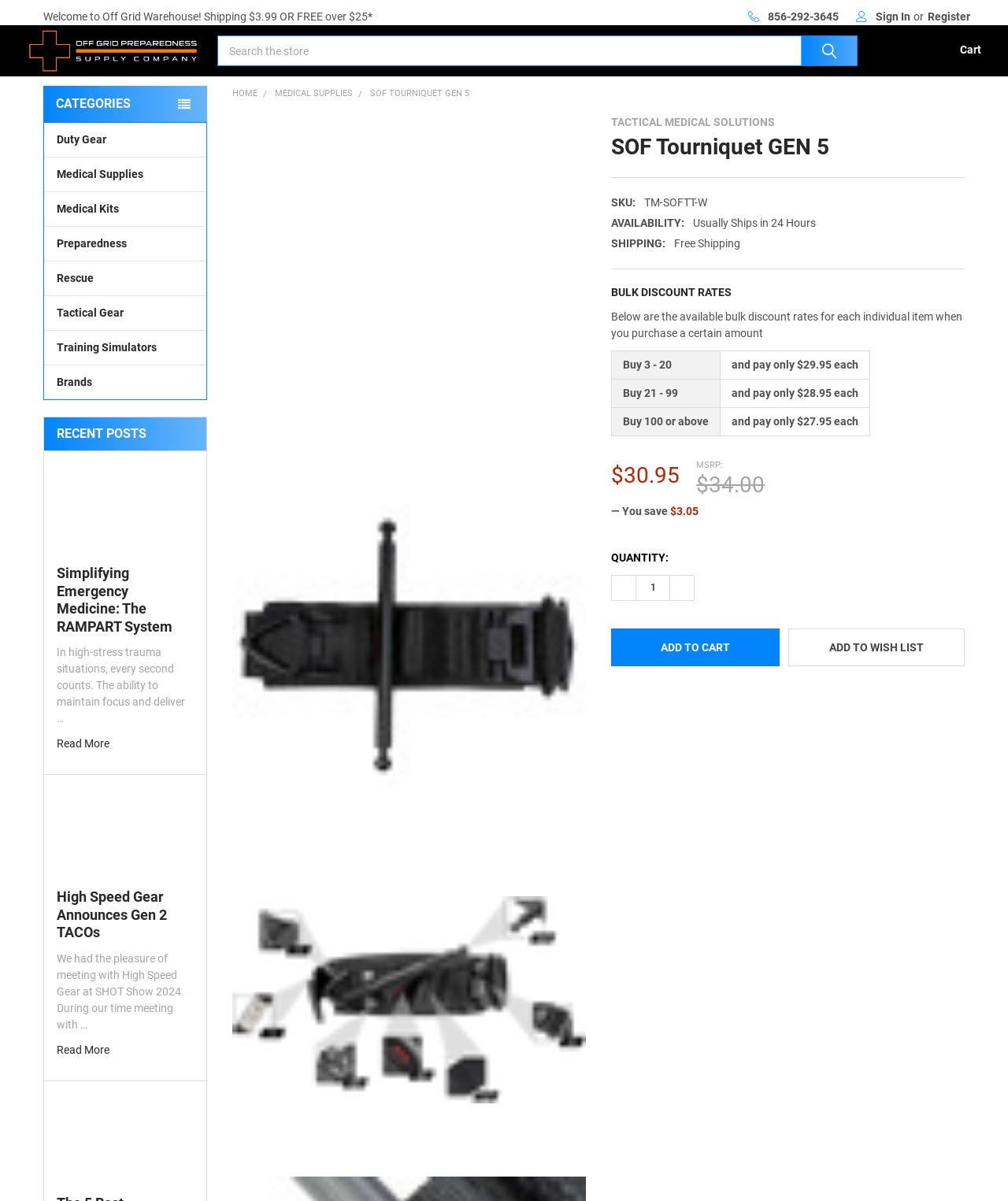Please provide the bounding box coordinates for the element that needs to be clicked to perform the instruction: "Sign in to your account". The coordinates must consist of four float numbers between 0 and 1, formatted as [left, top, right, bottom].

[0.841, 0.0, 0.912, 0.021]